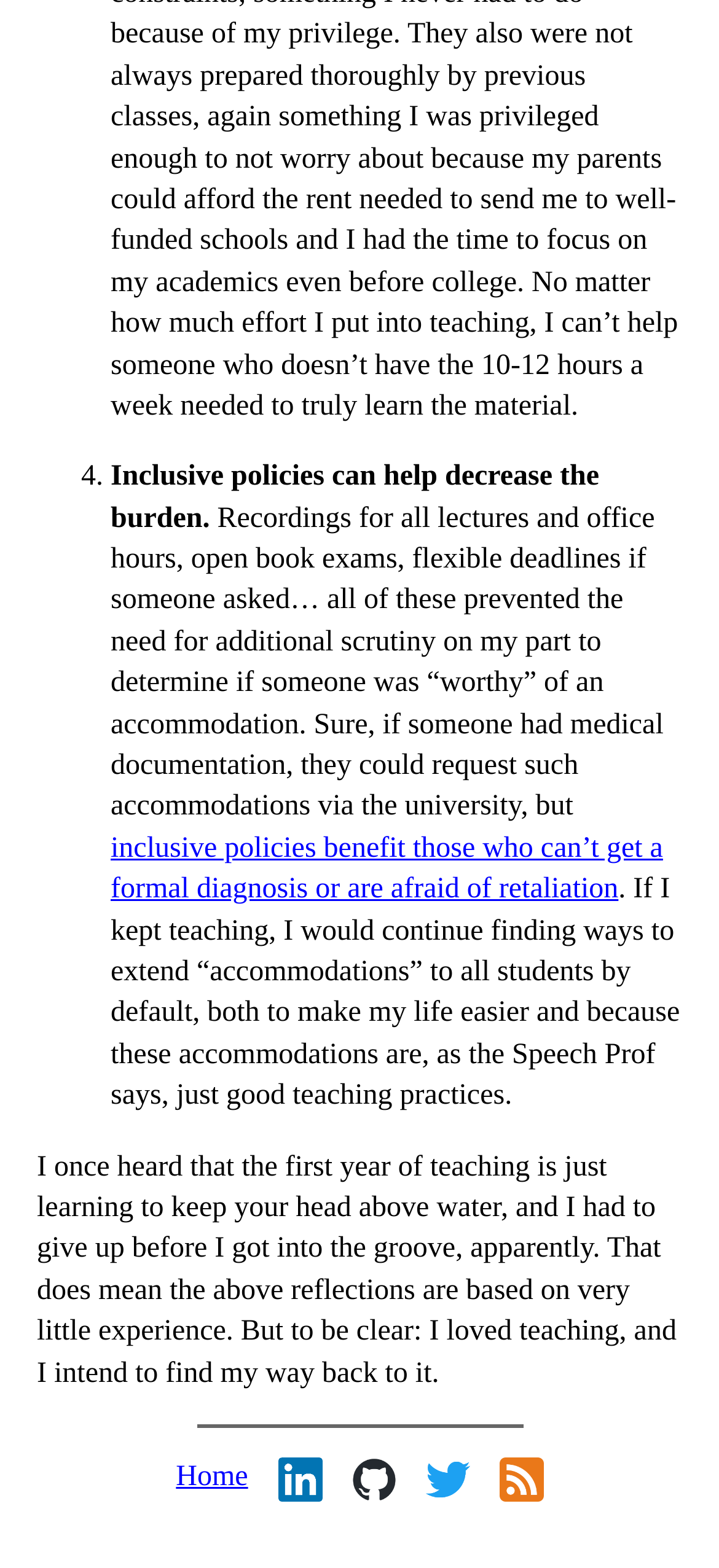What is the topic of the first paragraph?
Using the information from the image, give a concise answer in one word or a short phrase.

Inclusive policies